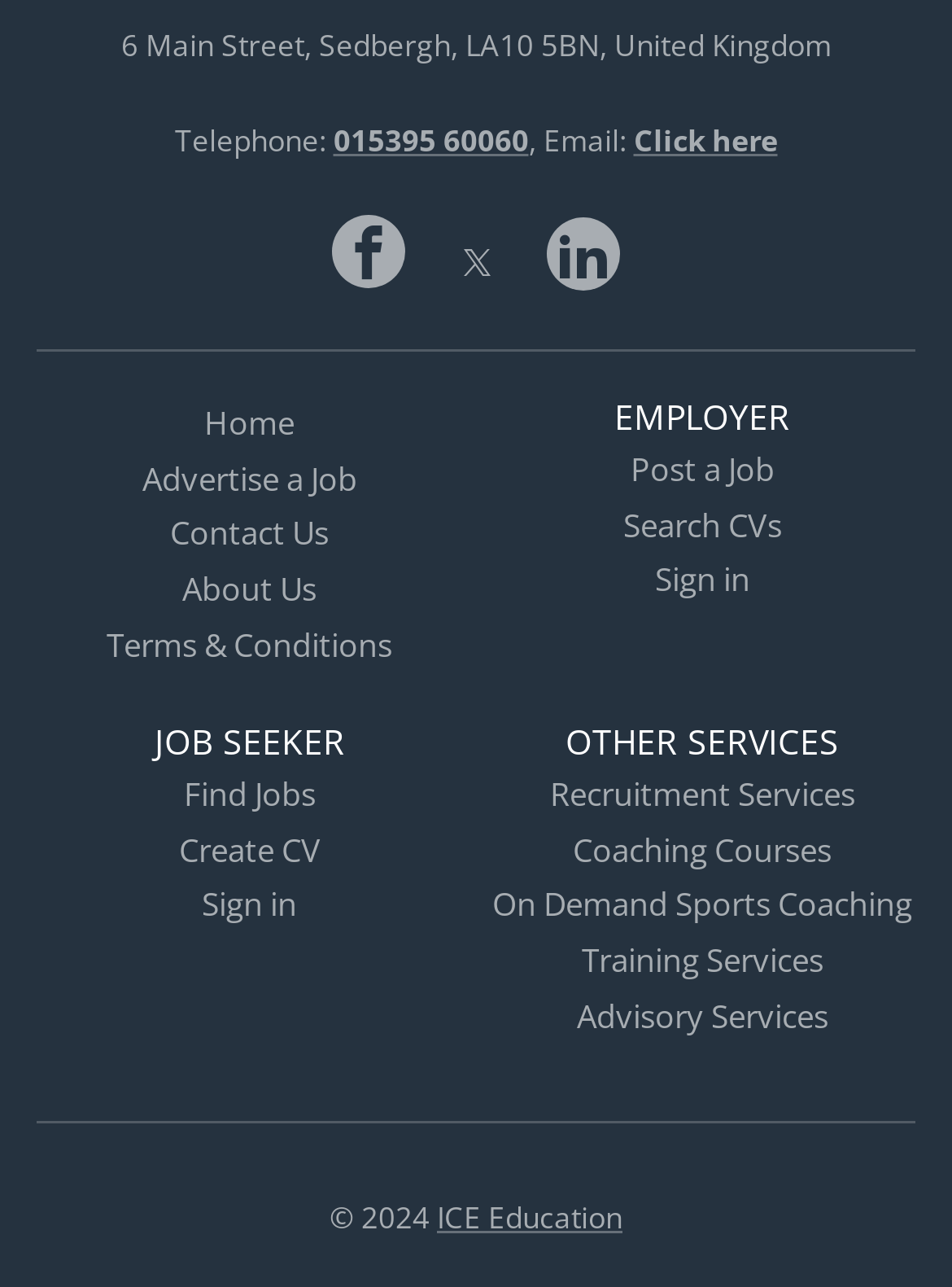Provide the bounding box coordinates of the area you need to click to execute the following instruction: "Click the Facebook link".

[0.349, 0.167, 0.426, 0.224]